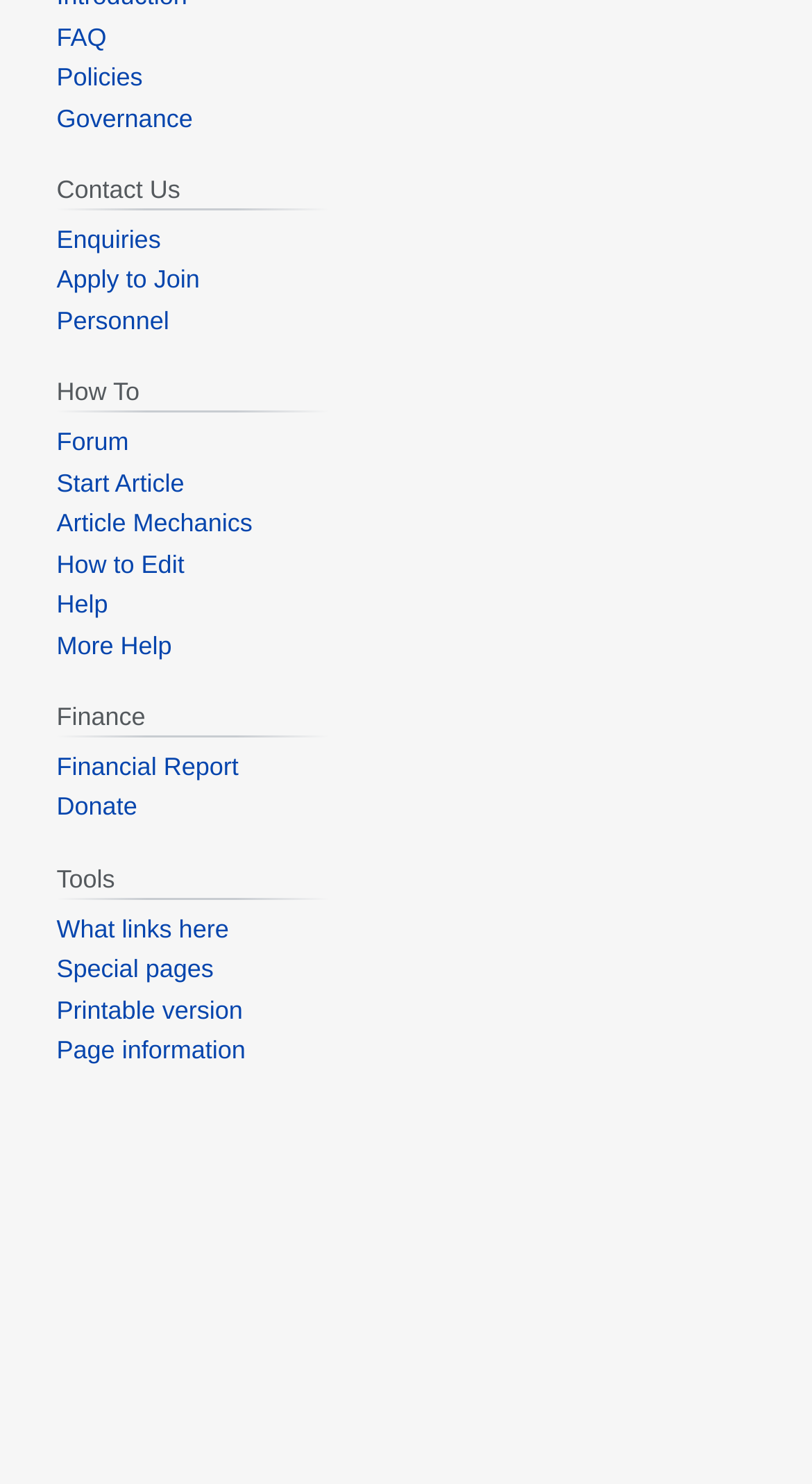Find the bounding box of the UI element described as: "FAQ". The bounding box coordinates should be given as four float values between 0 and 1, i.e., [left, top, right, bottom].

[0.07, 0.015, 0.131, 0.035]